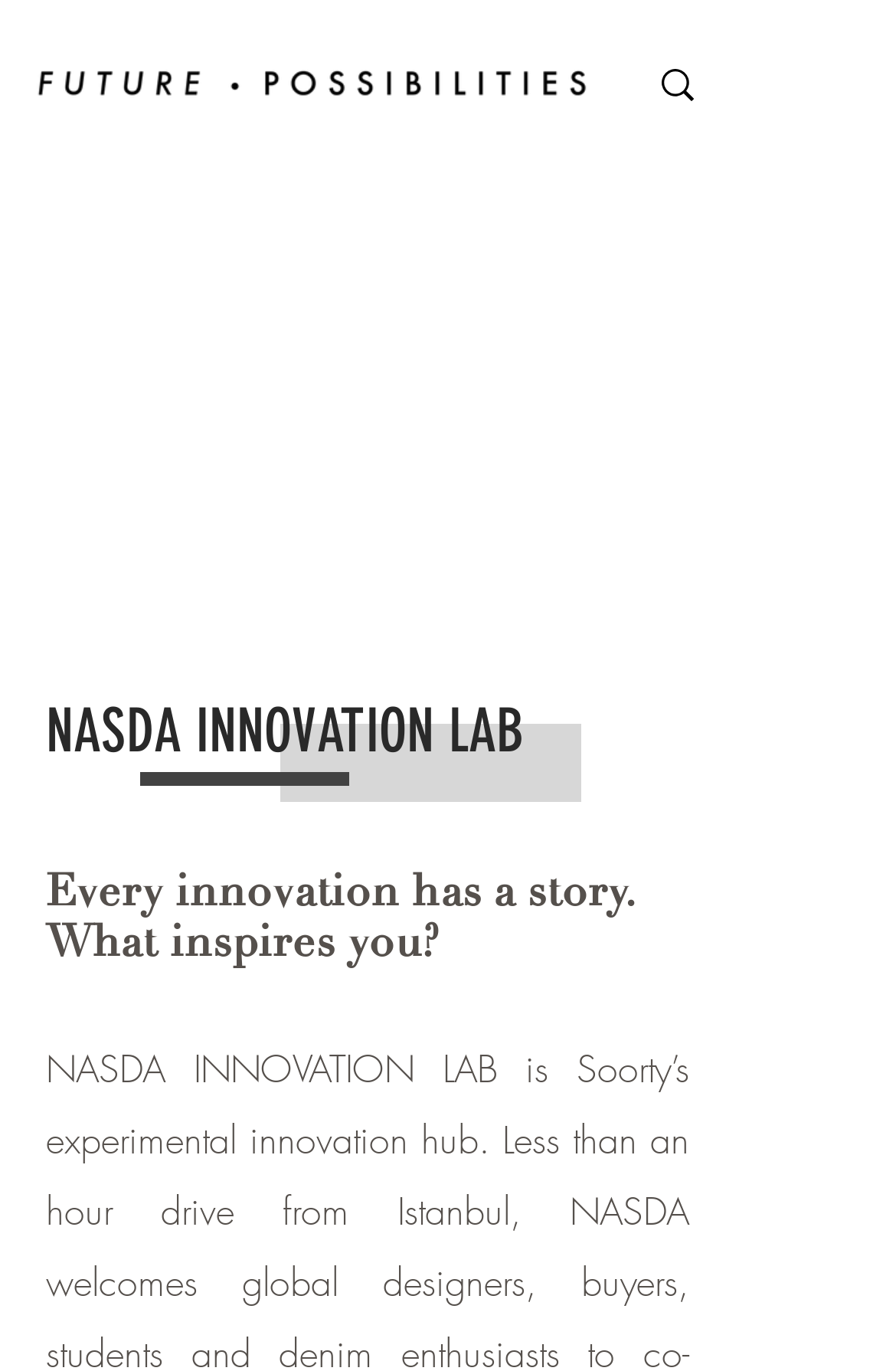Answer the question below using just one word or a short phrase: 
How many headings are on the webpage?

2